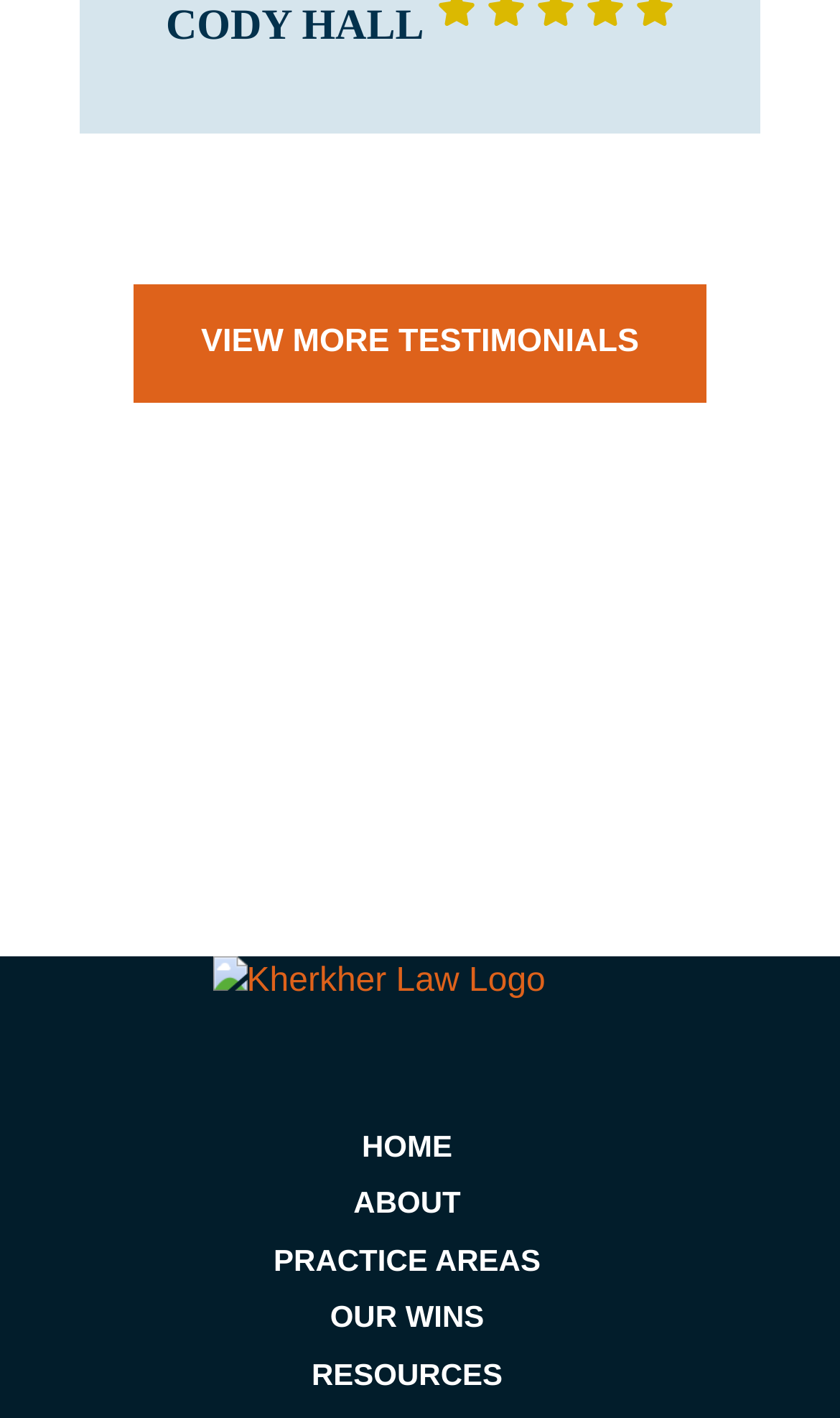Determine the bounding box coordinates for the HTML element mentioned in the following description: "alt="Kherkher Law Logo"". The coordinates should be a list of four floats ranging from 0 to 1, represented as [left, top, right, bottom].

[0.062, 0.674, 0.956, 0.757]